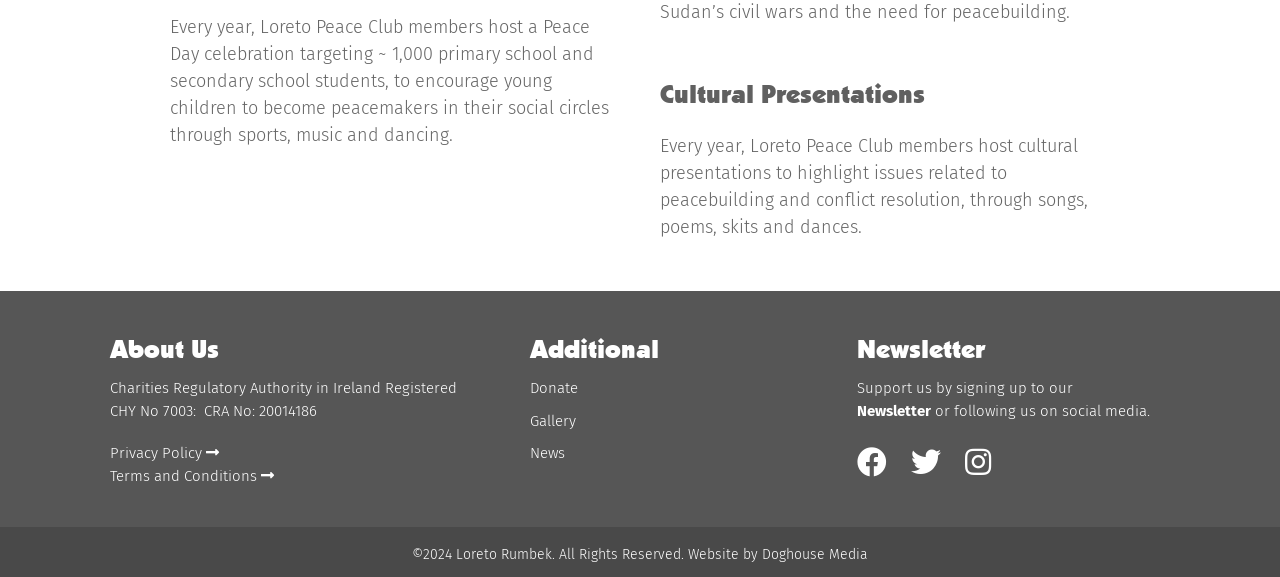Where can I find the privacy policy?
Based on the screenshot, provide your answer in one word or phrase.

In the link at the bottom